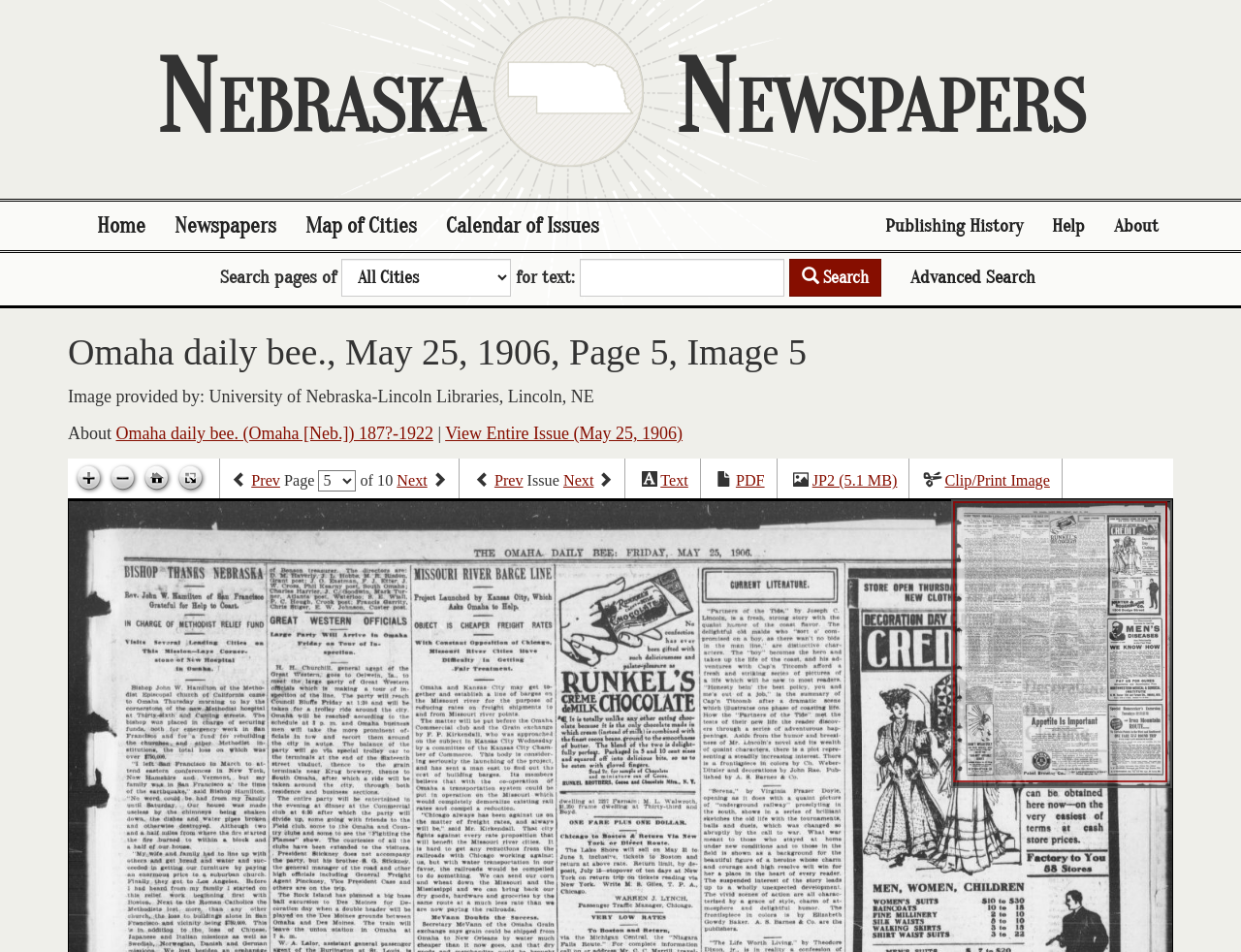Point out the bounding box coordinates of the section to click in order to follow this instruction: "Go to next page".

[0.32, 0.496, 0.344, 0.515]